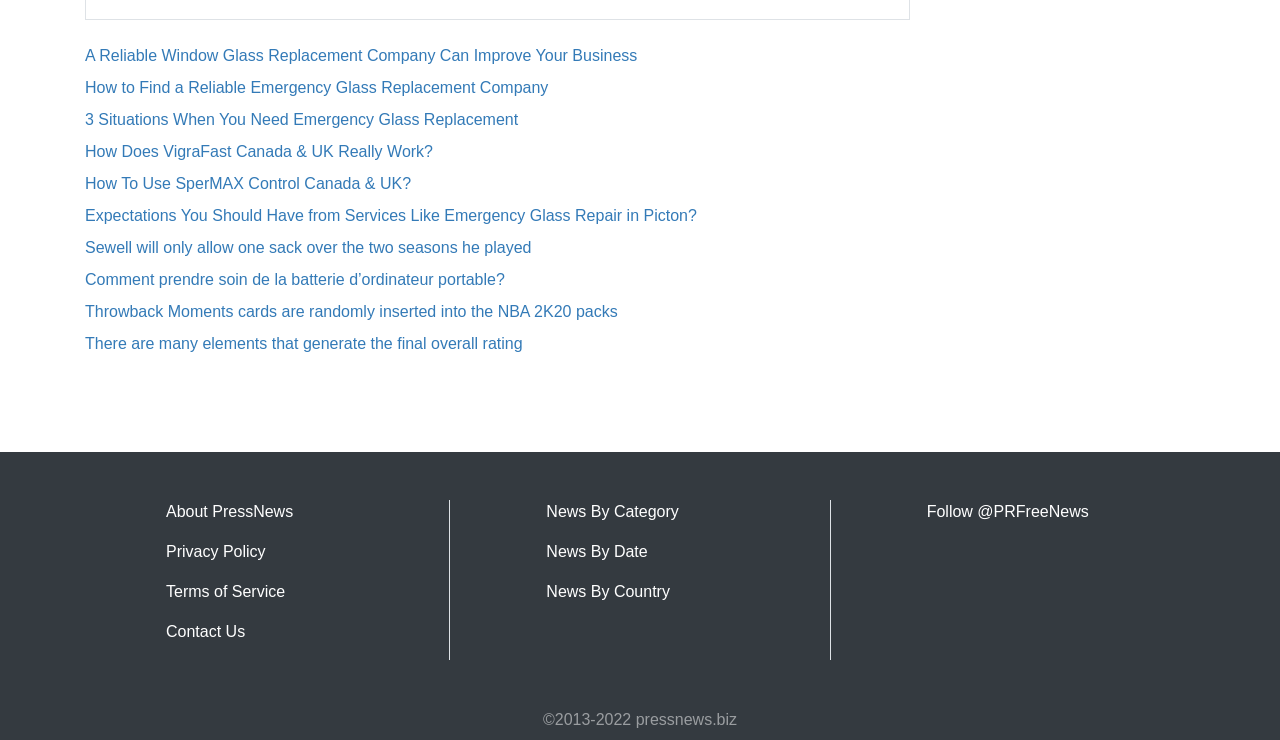What is the copyright year range? Using the information from the screenshot, answer with a single word or phrase.

2013-2022